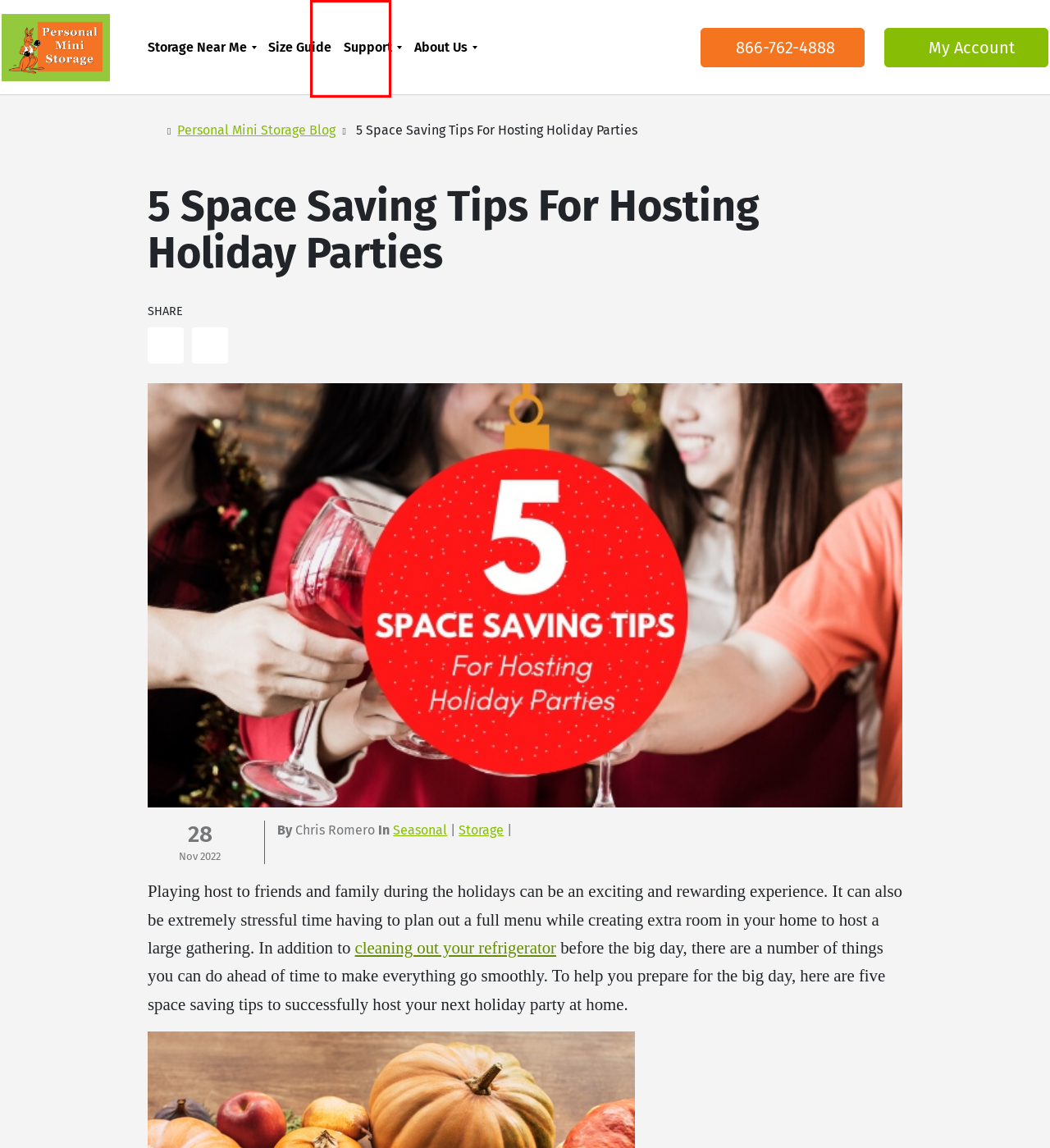Review the webpage screenshot and focus on the UI element within the red bounding box. Select the best-matching webpage description for the new webpage that follows after clicking the highlighted element. Here are the candidates:
A. Size Guide | Personal Mini Storage
B. Storage Tips | Personal Mini Storage
C. Contact Us | Personal Mini Storage
D. Seasonal Archives | Personal Mini Storage
E. Storage Archives | Personal Mini Storage
F. Self Storage Blog | Personal Mini Storage
G. Accessibility Statement | Personal Mini Storage
H. Spring Cleaning: 3 Tips & Tricks For a Clean Fridge

A